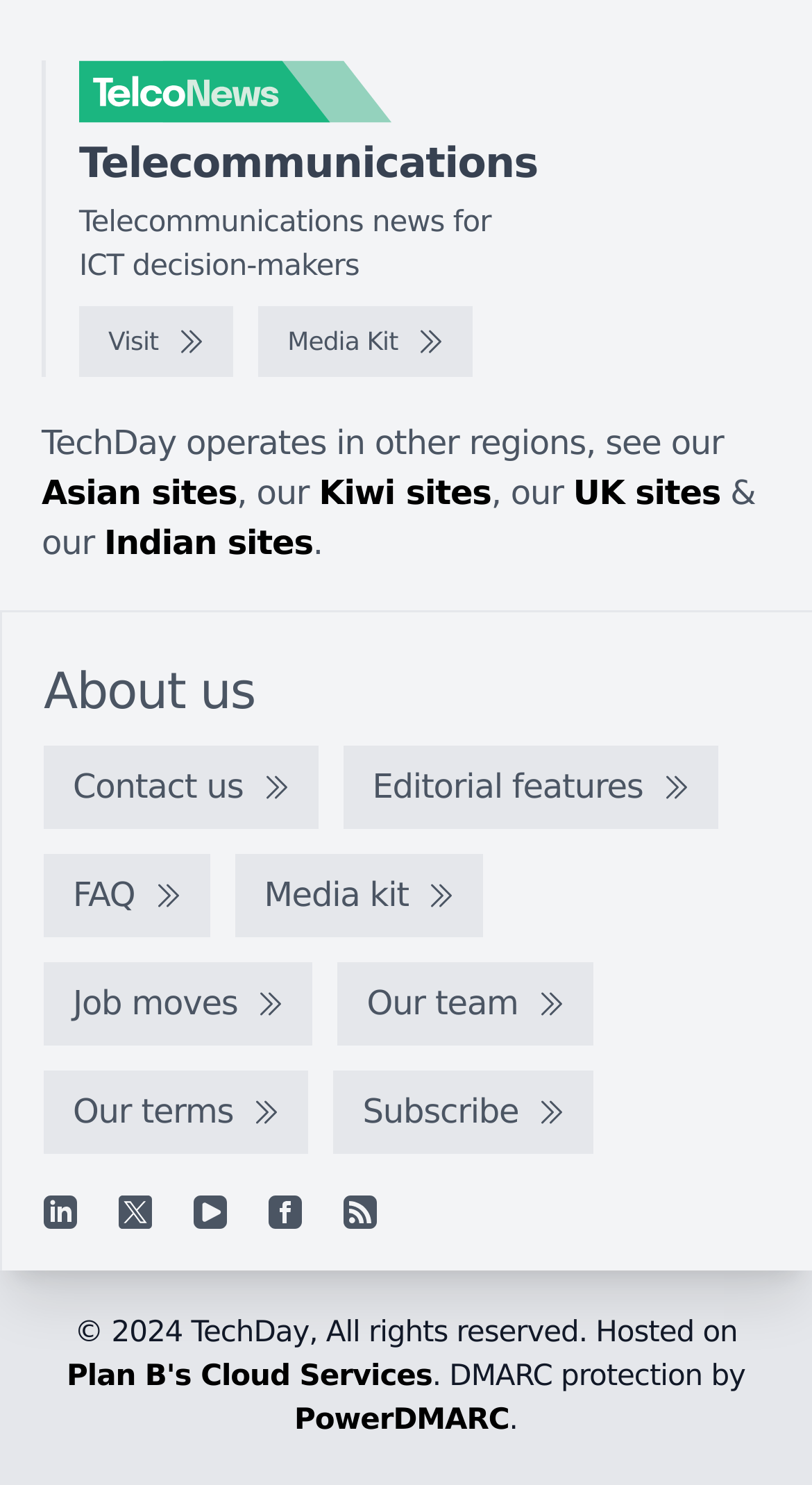Please indicate the bounding box coordinates of the element's region to be clicked to achieve the instruction: "Read about the Media Kit". Provide the coordinates as four float numbers between 0 and 1, i.e., [left, top, right, bottom].

[0.318, 0.206, 0.582, 0.254]